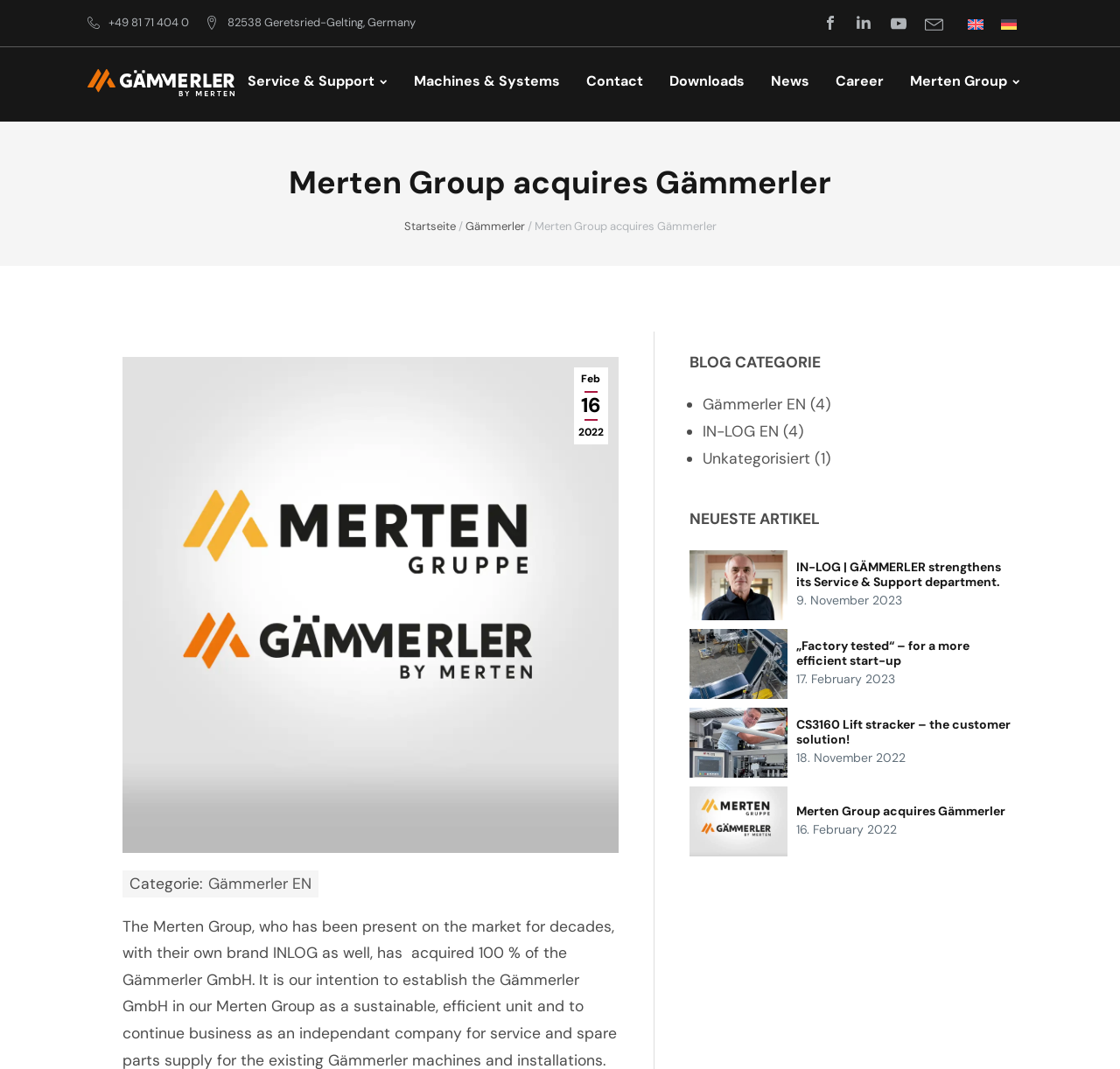Please locate the clickable area by providing the bounding box coordinates to follow this instruction: "Go to Service & Support page".

[0.21, 0.065, 0.358, 0.09]